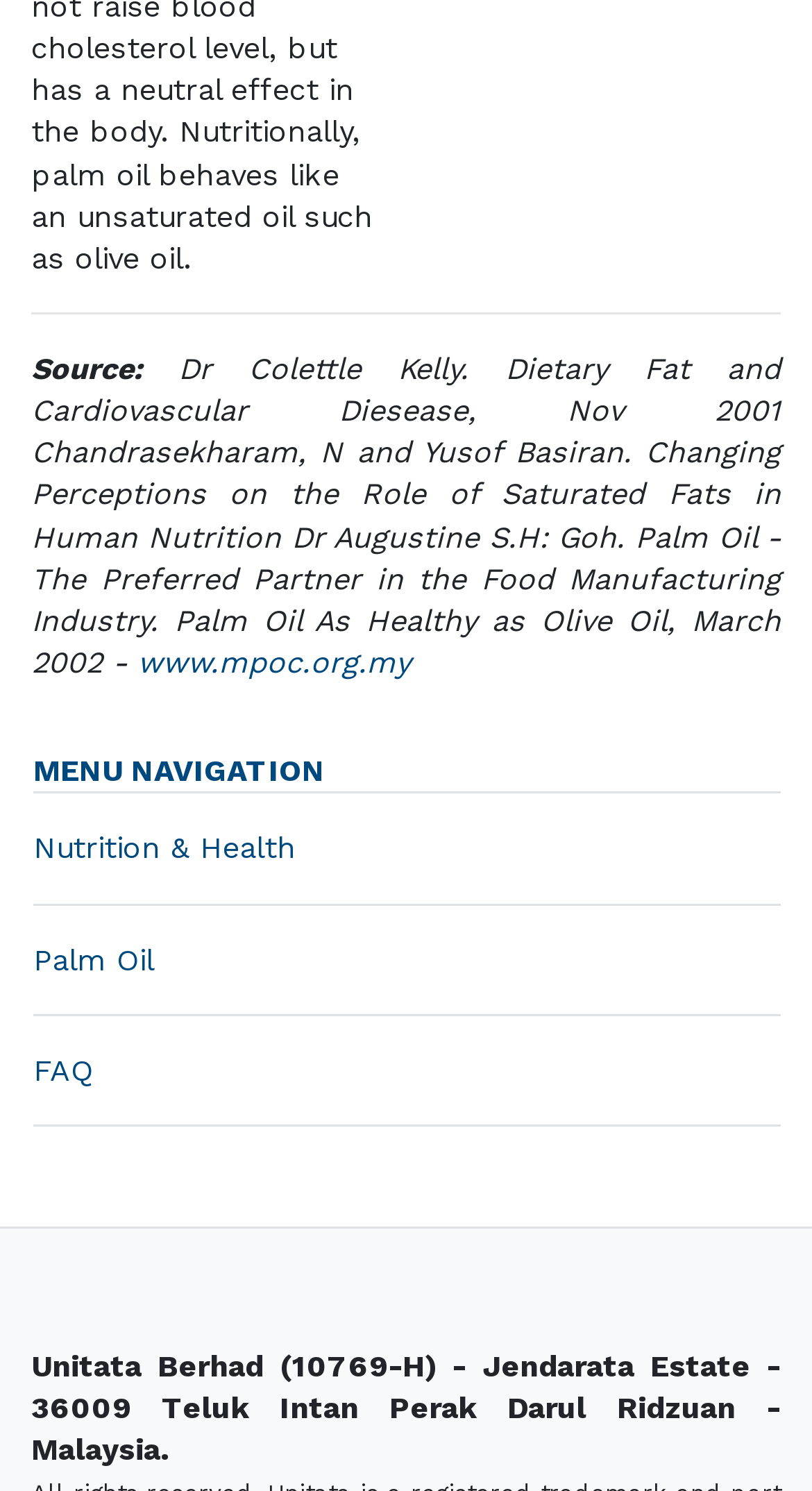Where is the Jendarata Estate located?
Refer to the image and answer the question using a single word or phrase.

Teluk Intan Perak Darul Ridzuan - Malaysia